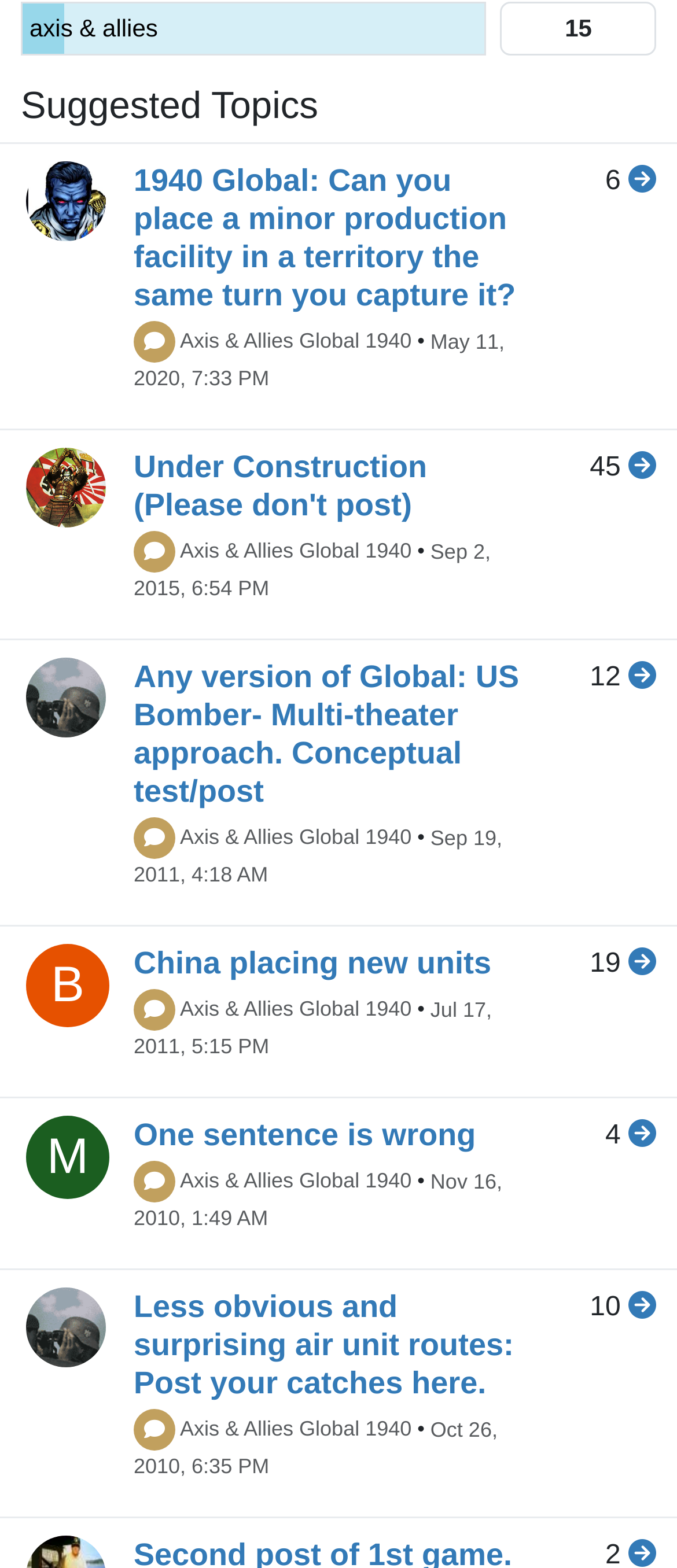Answer the question using only one word or a concise phrase: How many topics are listed under 'Suggested Topics'?

10